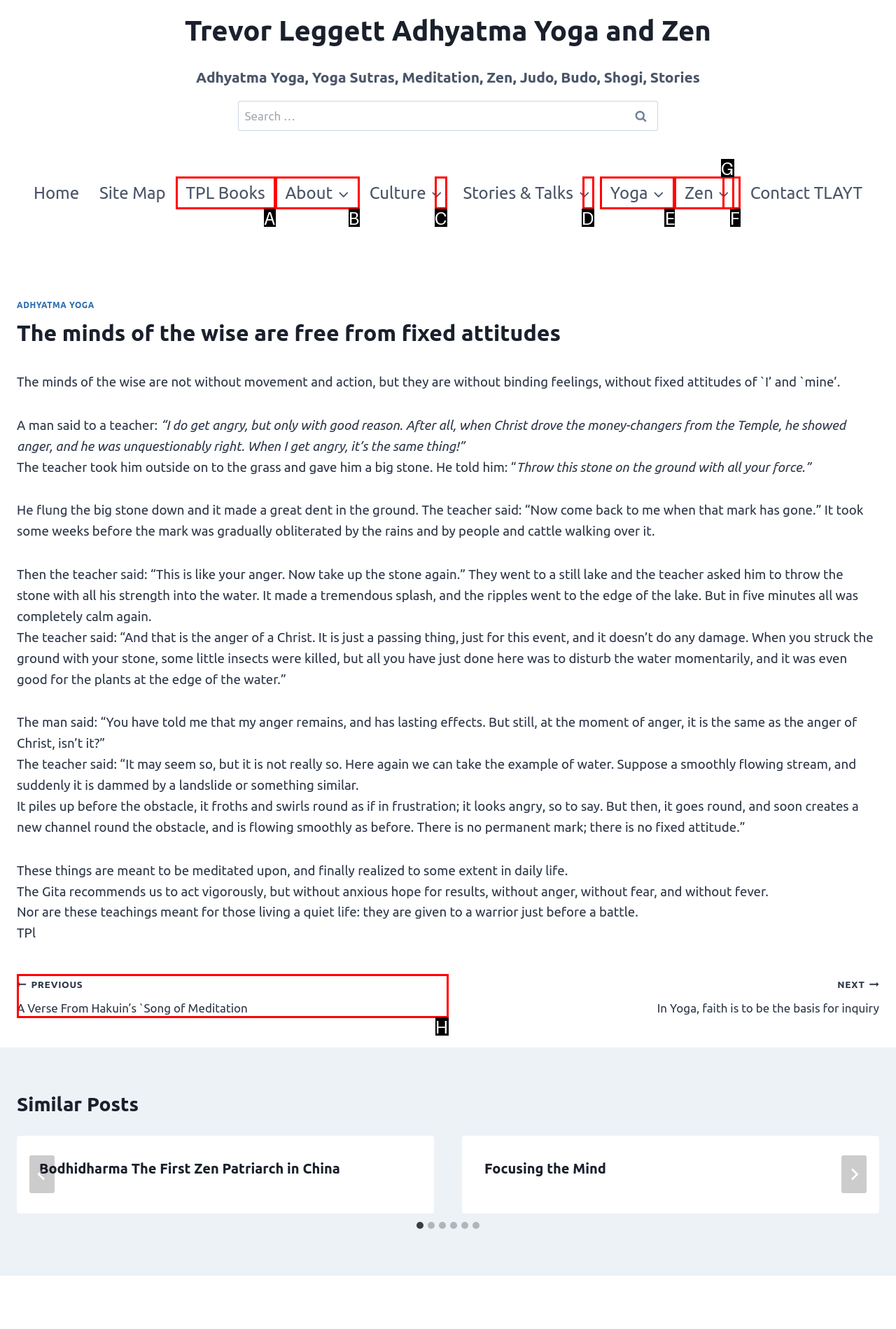Select the UI element that should be clicked to execute the following task: Read the previous post
Provide the letter of the correct choice from the given options.

H